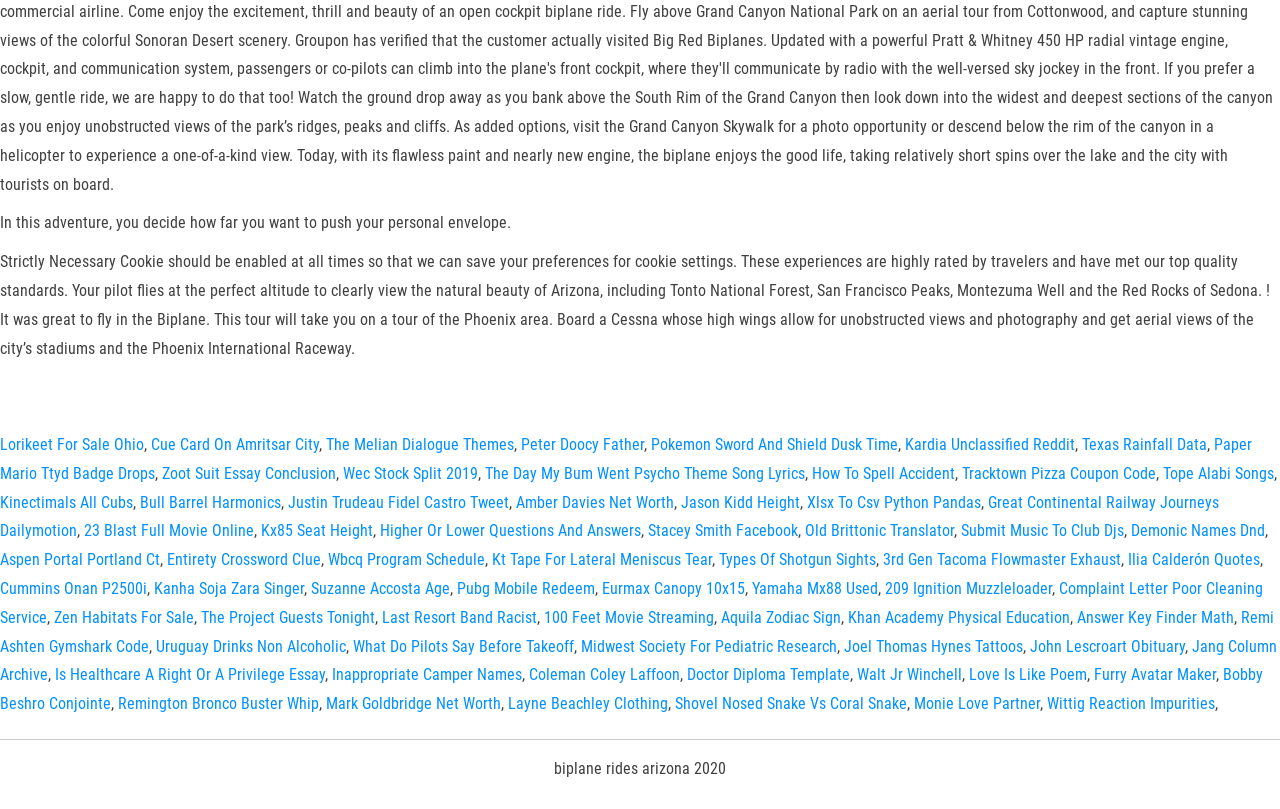Provide the bounding box coordinates of the HTML element described as: "Submit Music To Club Djs". The bounding box coordinates should be four float numbers between 0 and 1, i.e., [left, top, right, bottom].

[0.751, 0.644, 0.878, 0.668]